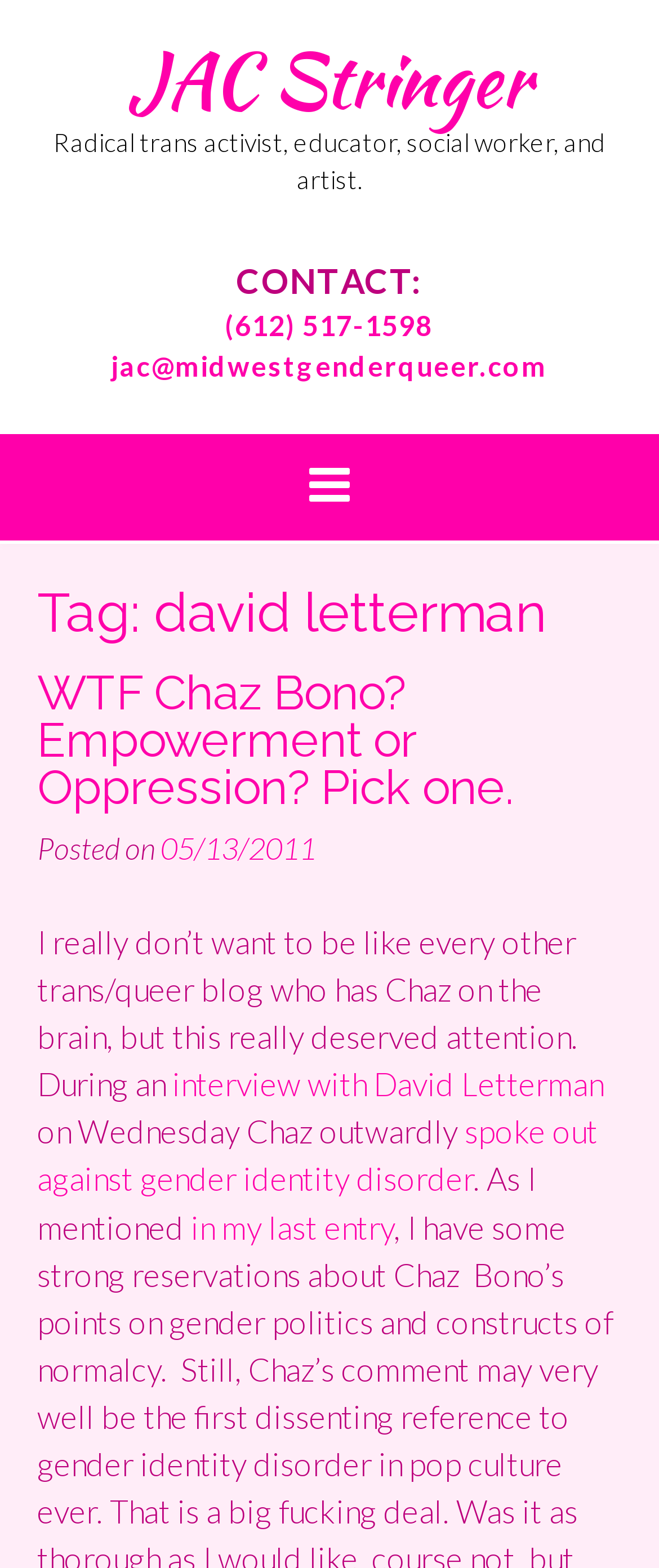Generate the title text from the webpage.

Tag: david letterman